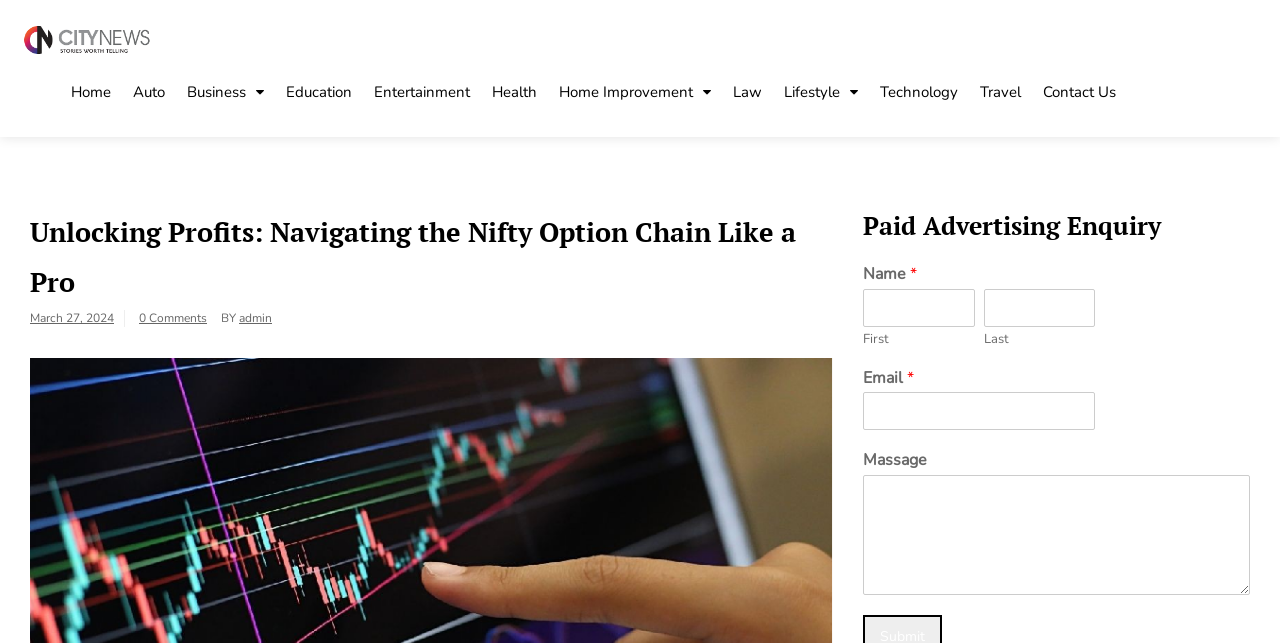Using the provided element description: "Home Improvement", identify the bounding box coordinates. The coordinates should be four floats between 0 and 1 in the order [left, top, right, bottom].

[0.428, 0.096, 0.564, 0.182]